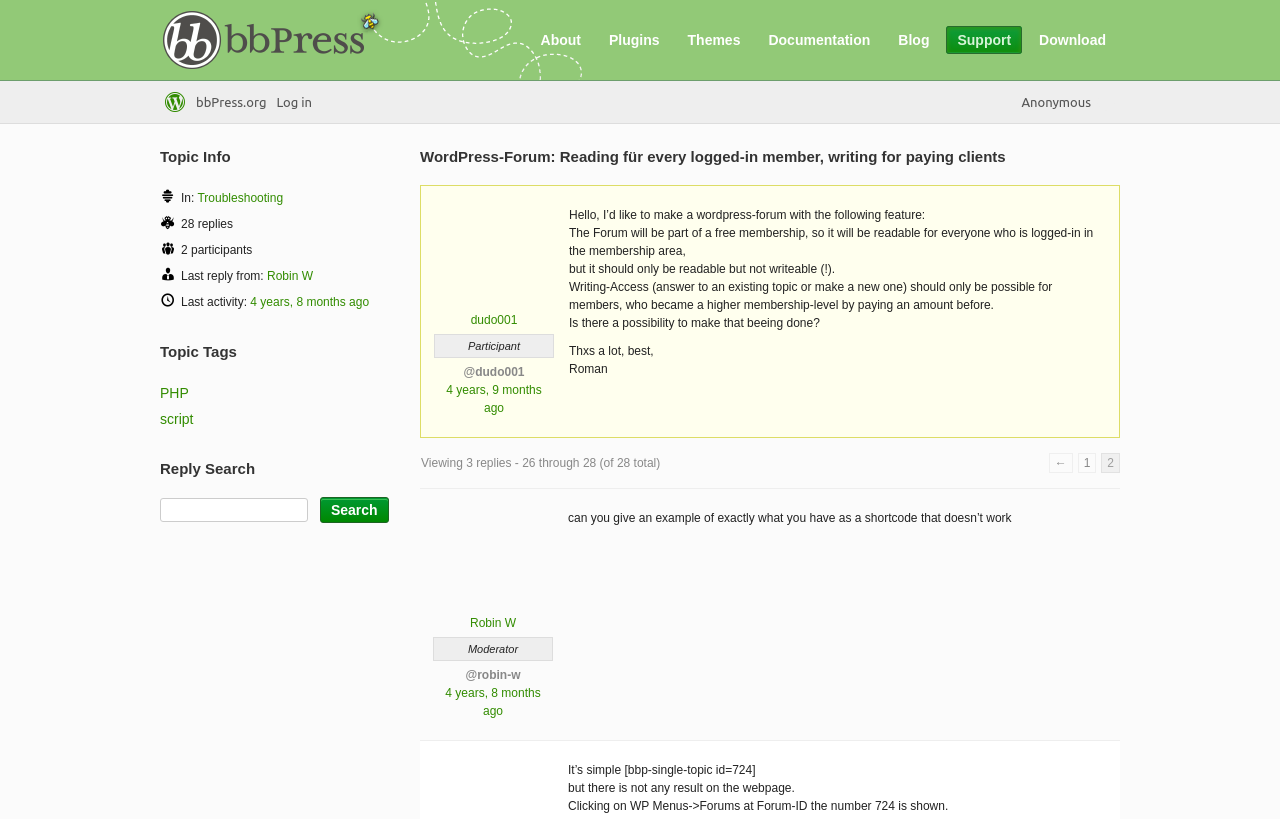Construct a thorough caption encompassing all aspects of the webpage.

This webpage appears to be a forum discussion page, specifically a topic page on bbPress.org. At the top, there are seven navigation links: "About", "Plugins", "Themes", "Documentation", "Blog", "Support", and "Download". Below these links, there is a prominent heading that displays the topic title, "WordPress-Forum: Reading für every logged-in member, writing for paying clients".

On the left side, there is a section with a link to the bbPress.org homepage and a search bar with a "Search" button. Below the search bar, there are three menu items: a reply search heading, a textbox to input search queries, and a "Search" button.

The main content area displays a discussion thread with multiple posts. The first post is from "dudo001" and contains a question about creating a WordPress forum with specific features. The post is followed by several replies from other users, including "Robin W", who is a moderator. Each post includes the user's name, a timestamp, and the post content.

At the bottom of the page, there is a section with topic information, including the topic tags "PHP" and "script", the number of replies (28), the number of participants (2), and the last reply and activity timestamps. There are also navigation links to view previous replies.

On the right side, there is a vertical menu with a single menu item, "Anonymous", which is likely a login or profile link.